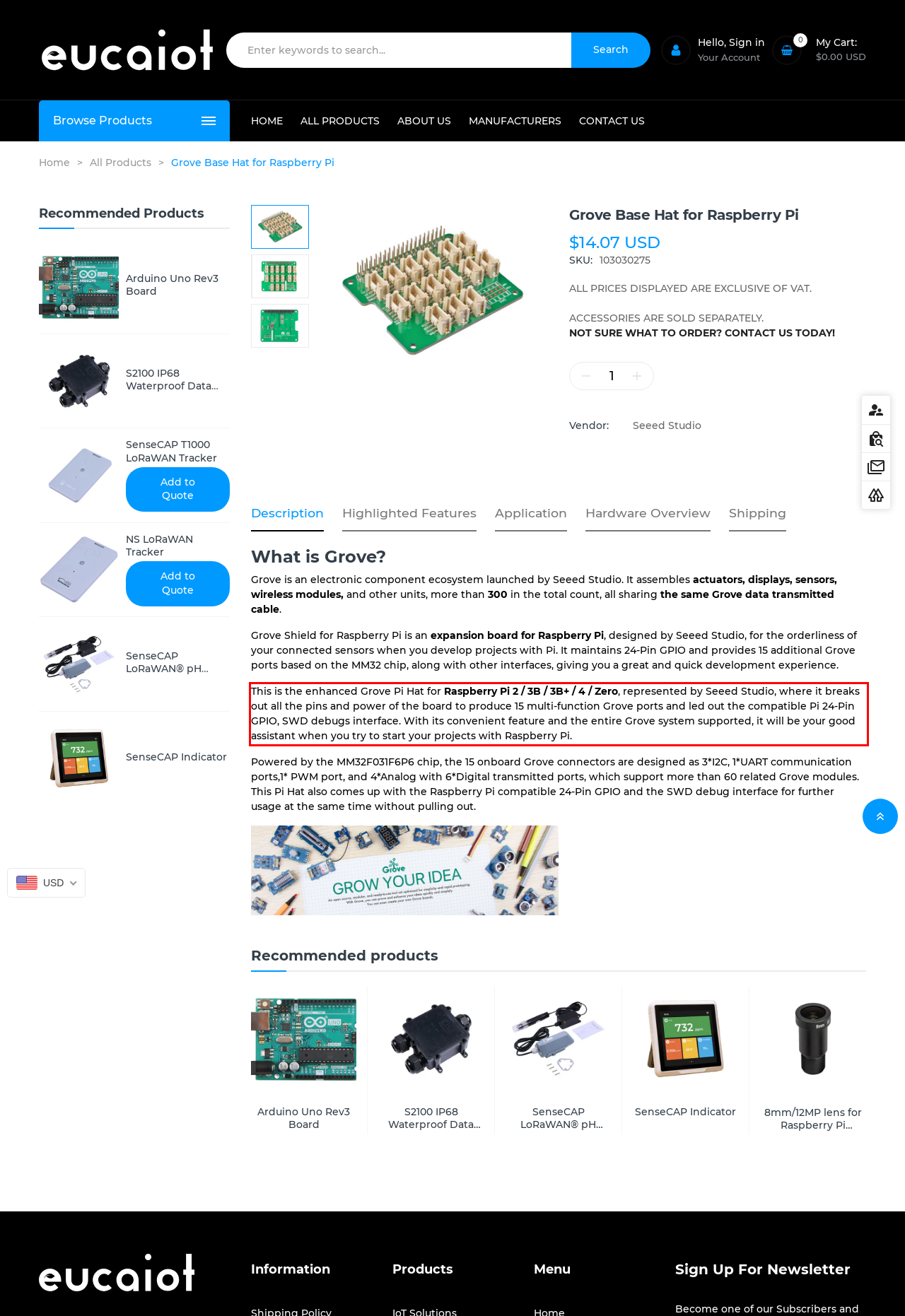Please extract the text content from the UI element enclosed by the red rectangle in the screenshot.

This is the enhanced Grove Pi Hat for Raspberry Pi 2 / 3B / 3B+ / 4 / Zero, represented by Seeed Studio, where it breaks out all the pins and power of the board to produce 15 multi-function Grove ports and led out the compatible Pi 24-Pin GPIO, SWD debugs interface. With its convenient feature and the entire Grove system supported, it will be your good assistant when you try to start your projects with Raspberry Pi.